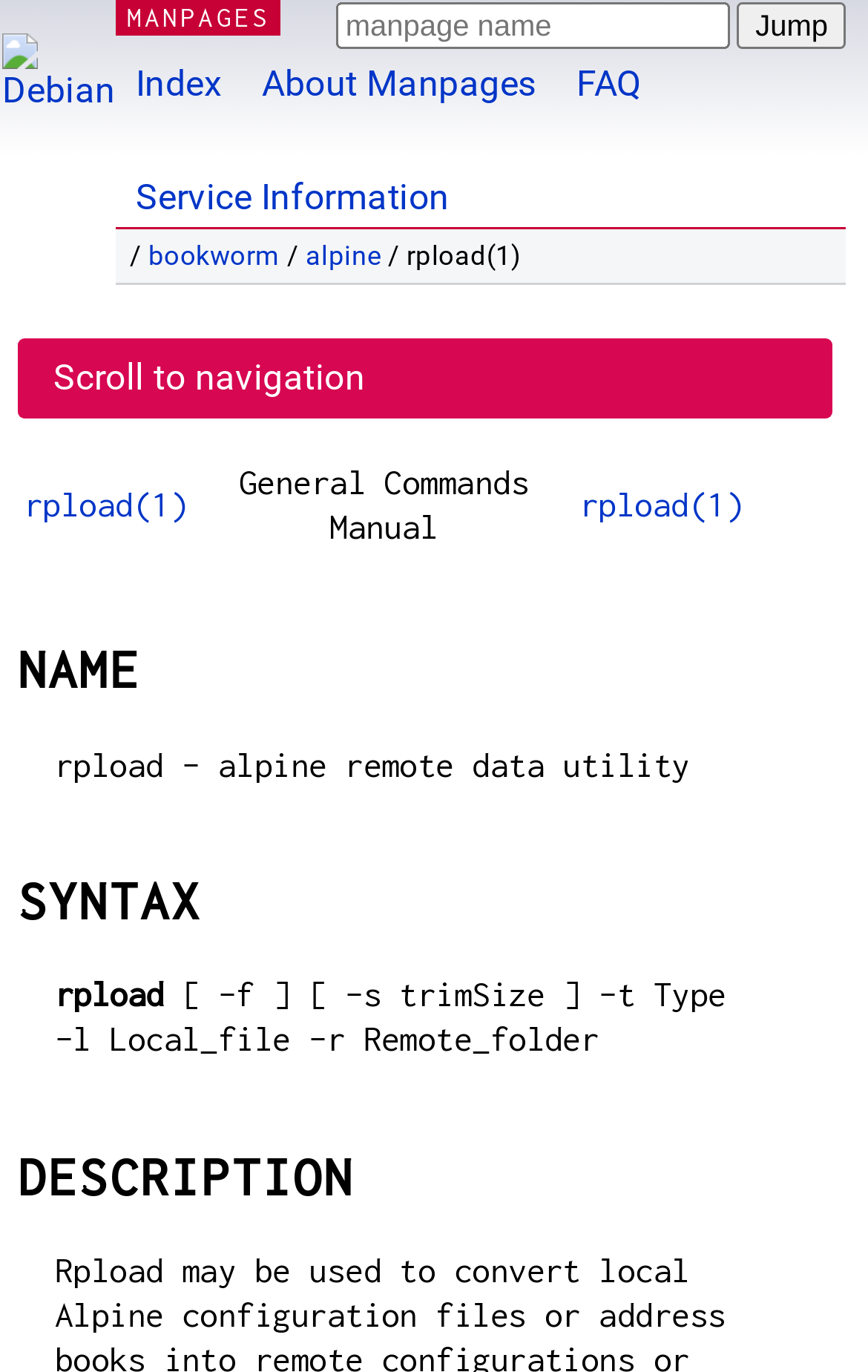Using the format (top-left x, top-left y, bottom-right x, bottom-right y), and given the element description, identify the bounding box coordinates within the screenshot: name="q" placeholder="manpage name"

[0.388, 0.002, 0.842, 0.036]